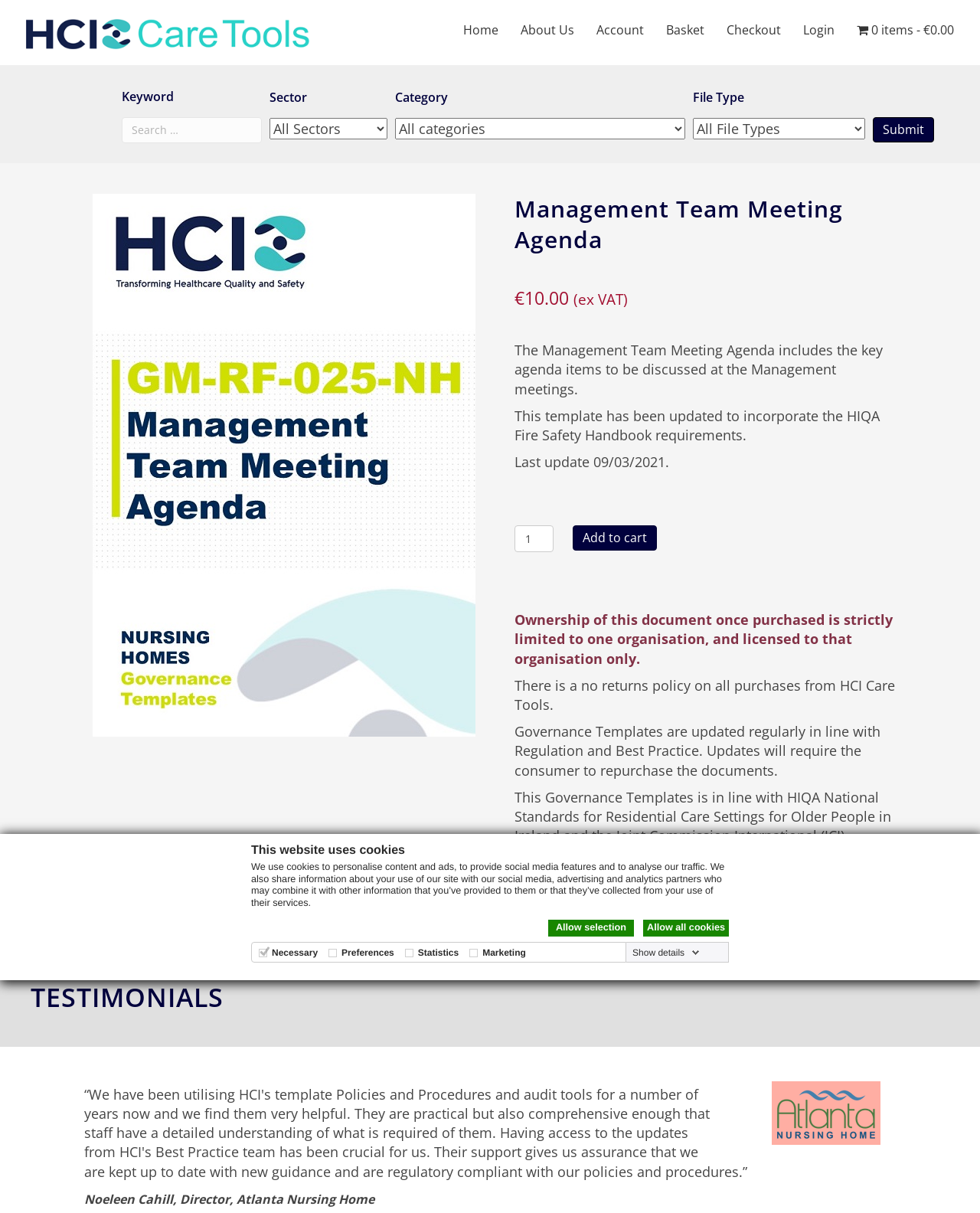What is the update frequency of the Governance Templates?
Provide a fully detailed and comprehensive answer to the question.

The Governance Templates are updated regularly in line with Regulation and Best Practice, as mentioned in the webpage description.